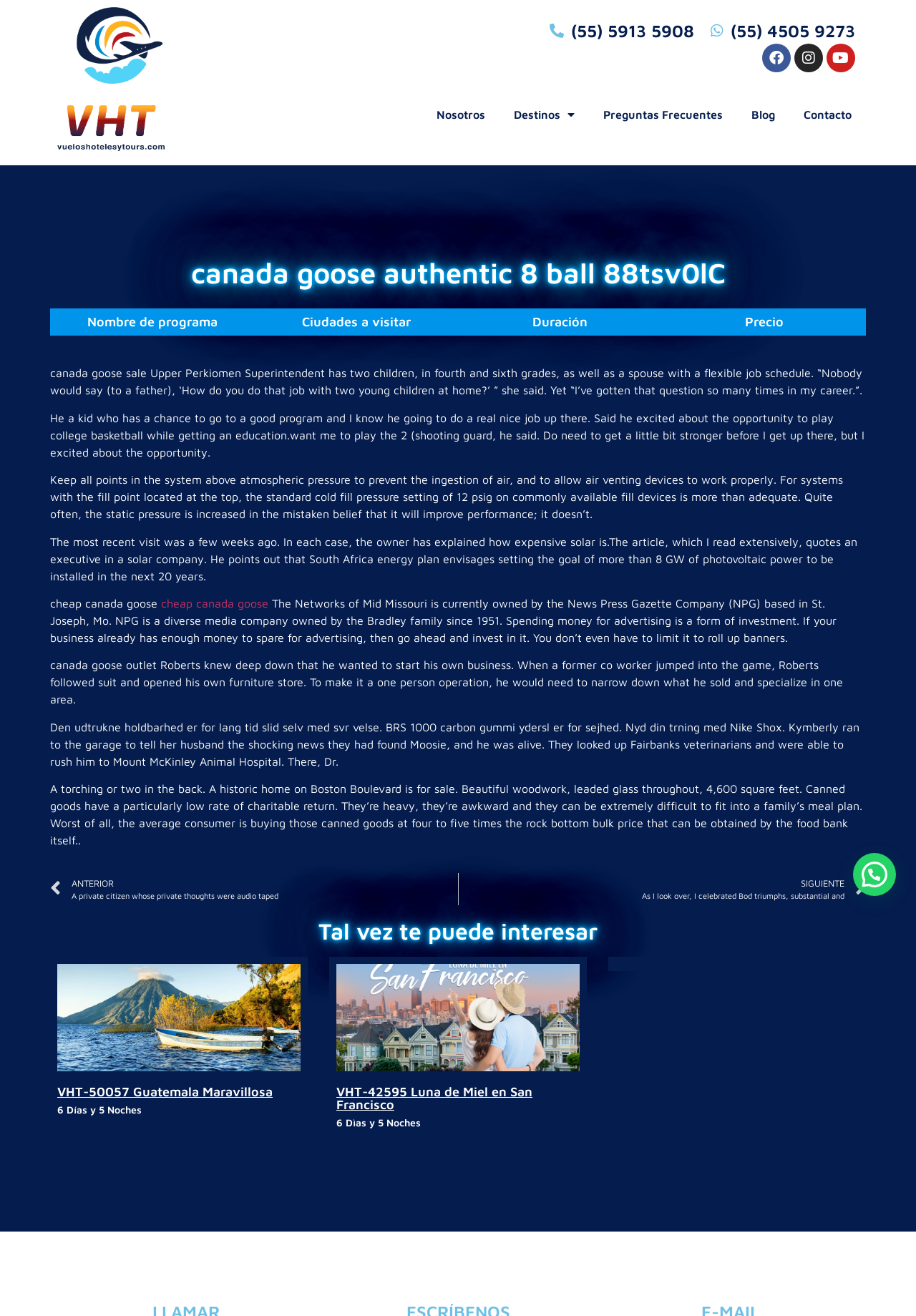Find and specify the bounding box coordinates that correspond to the clickable region for the instruction: "Click on Facebook link".

[0.832, 0.033, 0.863, 0.055]